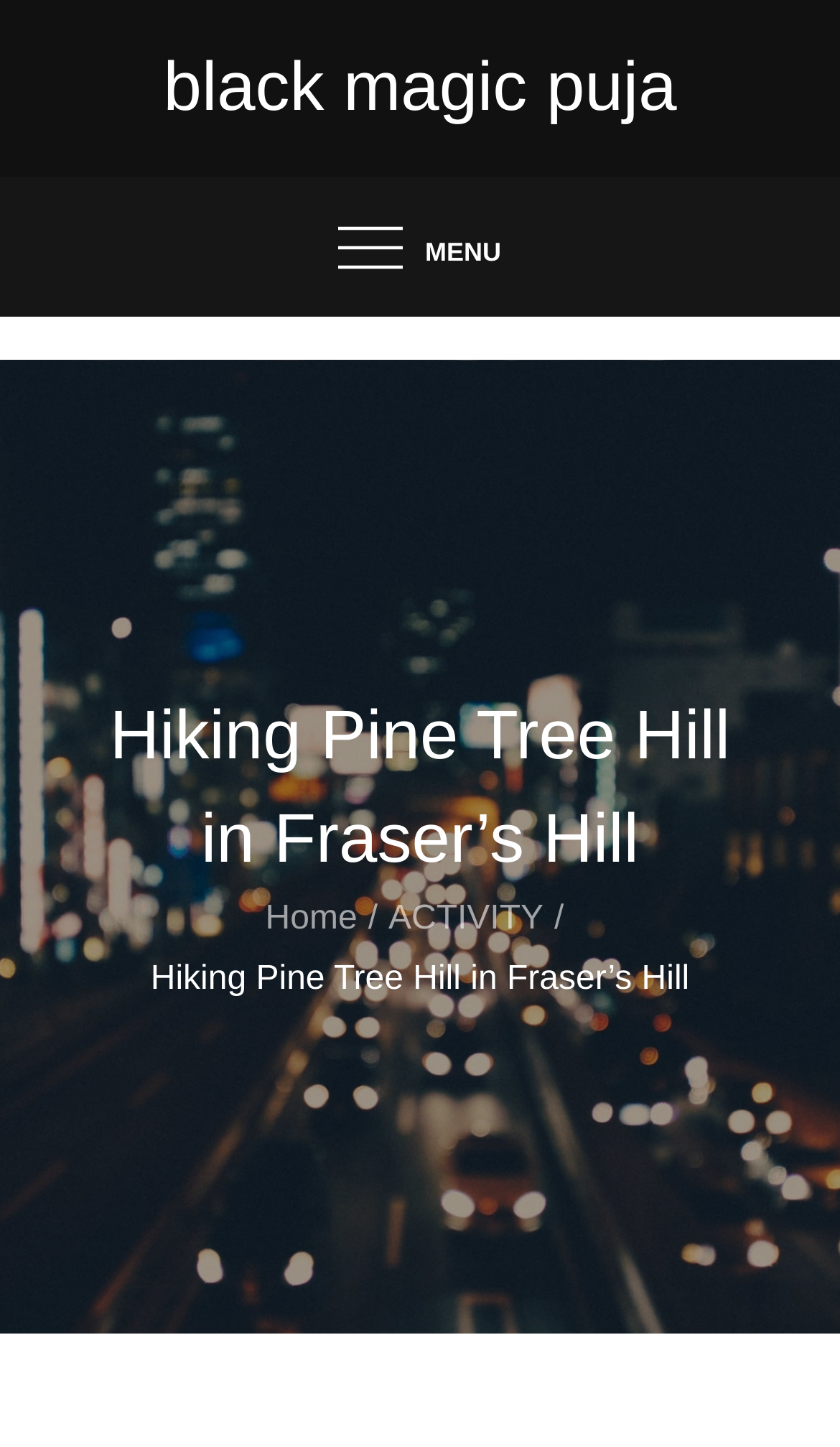Is there a link to the homepage on the webpage?
We need a detailed and exhaustive answer to the question. Please elaborate.

I found a link element with the text 'Home' in the breadcrumbs navigation, which suggests that there is a link to the homepage on the webpage.